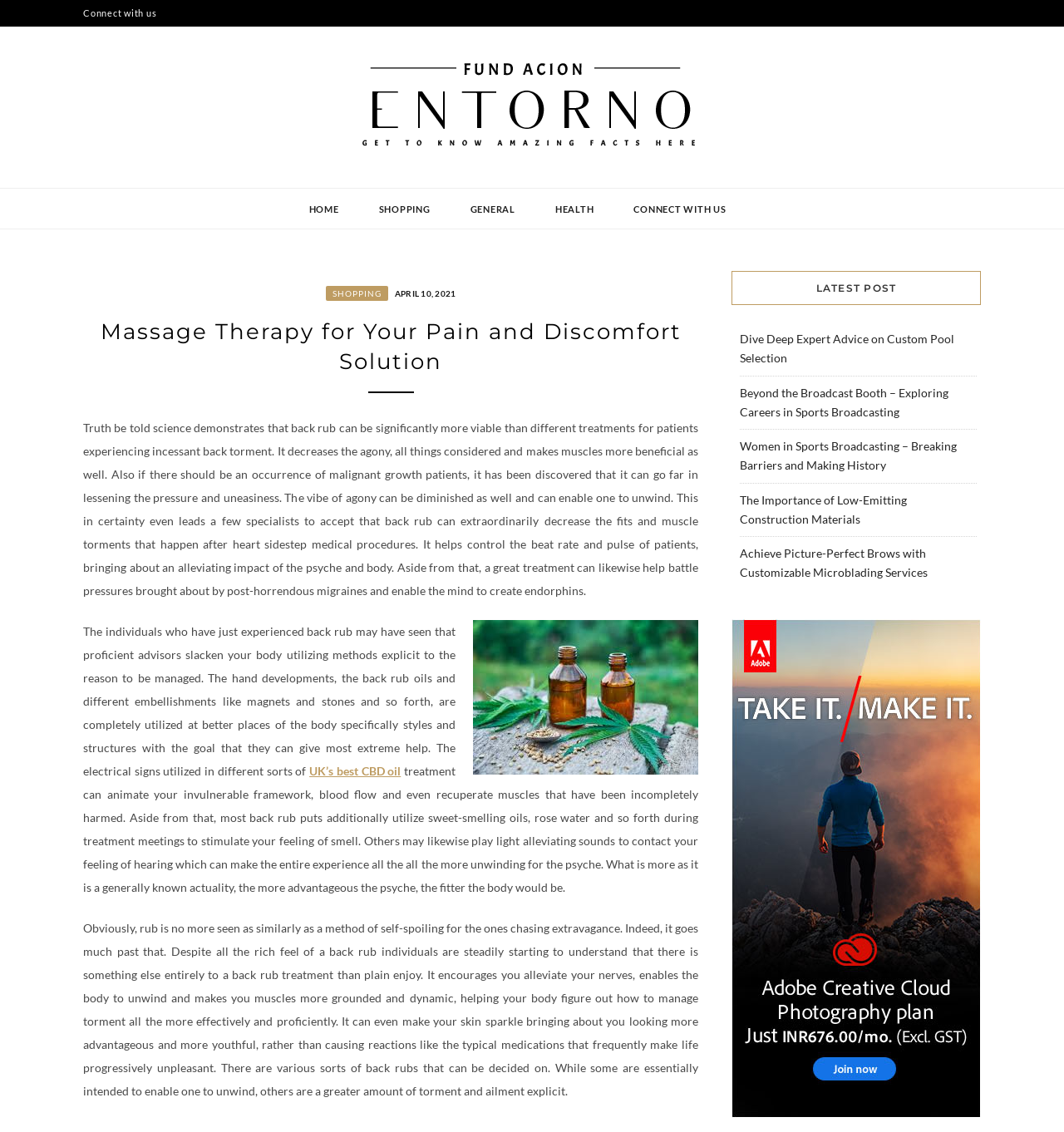Reply to the question with a brief word or phrase: What is the purpose of massage therapy?

Pain relief